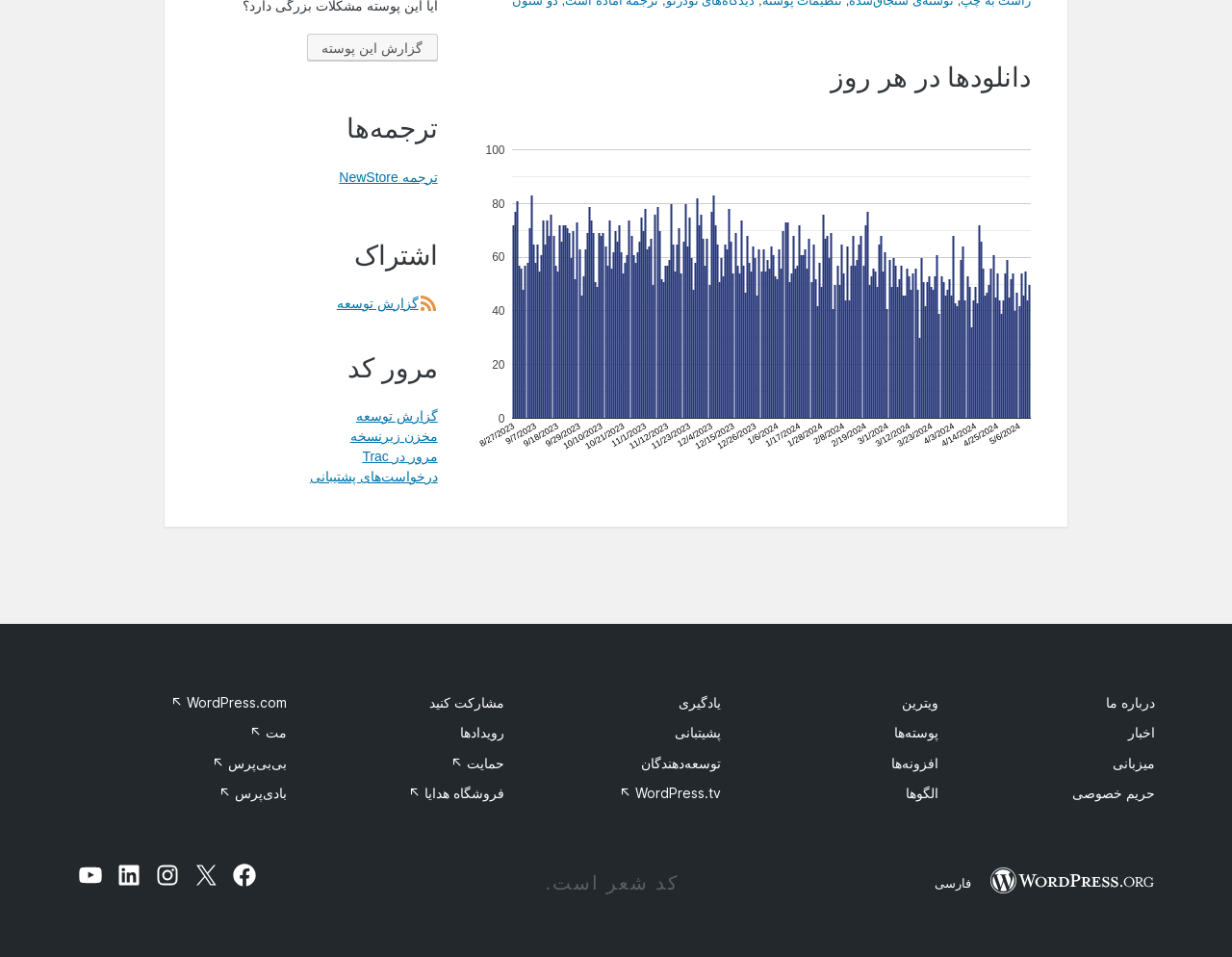Provide a one-word or short-phrase response to the question:
What is the title of the first heading?

دانلودها در هر روز